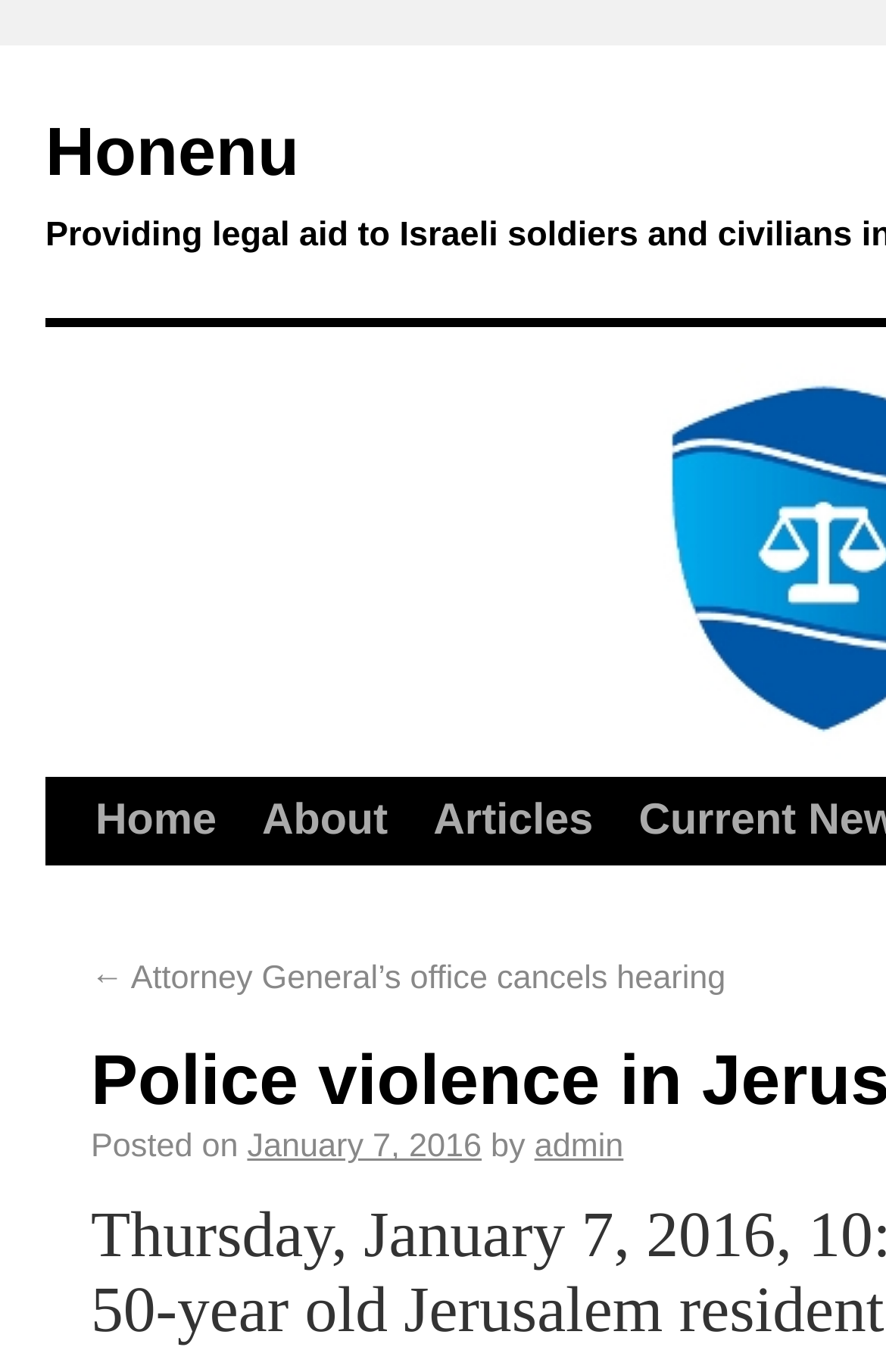Articulate a detailed summary of the webpage's content and design.

The webpage is about Honenu, an organization providing legal aid to Israeli soldiers and civilians in distress, with a focus on police violence in Jerusalem. 

At the top, there are three main navigation links: "Home", "About", and "Articles", positioned horizontally from left to right. 

Below these links, there is a section featuring an article. The article title is not explicitly stated, but it seems to be related to the Attorney General's office canceling a hearing. This title is positioned on the left side of the page. 

To the right of the article title, there is a section providing metadata about the article. This section includes the text "Posted on", followed by the date "January 7, 2016", and then the author's name, "admin". This metadata section is positioned slightly below the article title.